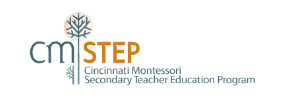What is the color of 'STEP' in the logo?
By examining the image, provide a one-word or phrase answer.

Vibrant orange